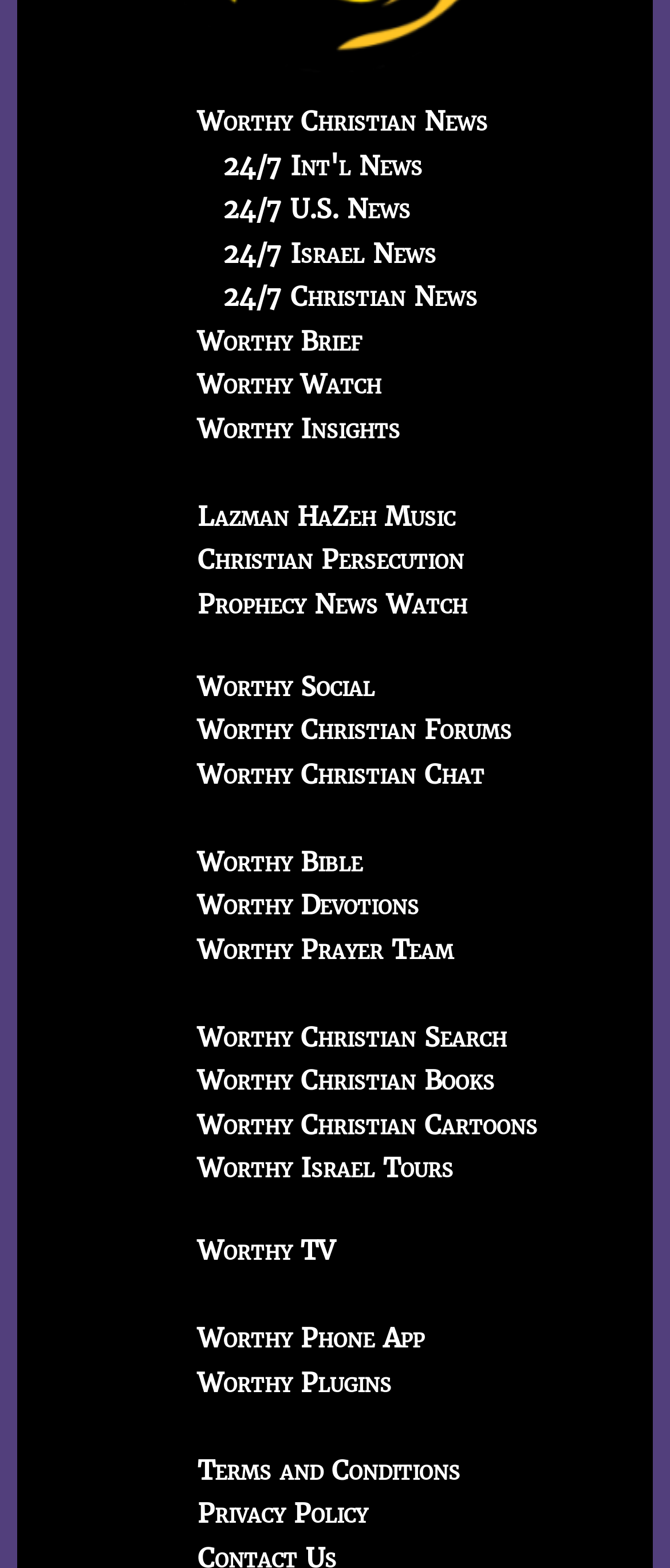Specify the bounding box coordinates of the area to click in order to execute this command: 'Check Christian Persecution'. The coordinates should consist of four float numbers ranging from 0 to 1, and should be formatted as [left, top, right, bottom].

[0.295, 0.347, 0.692, 0.368]